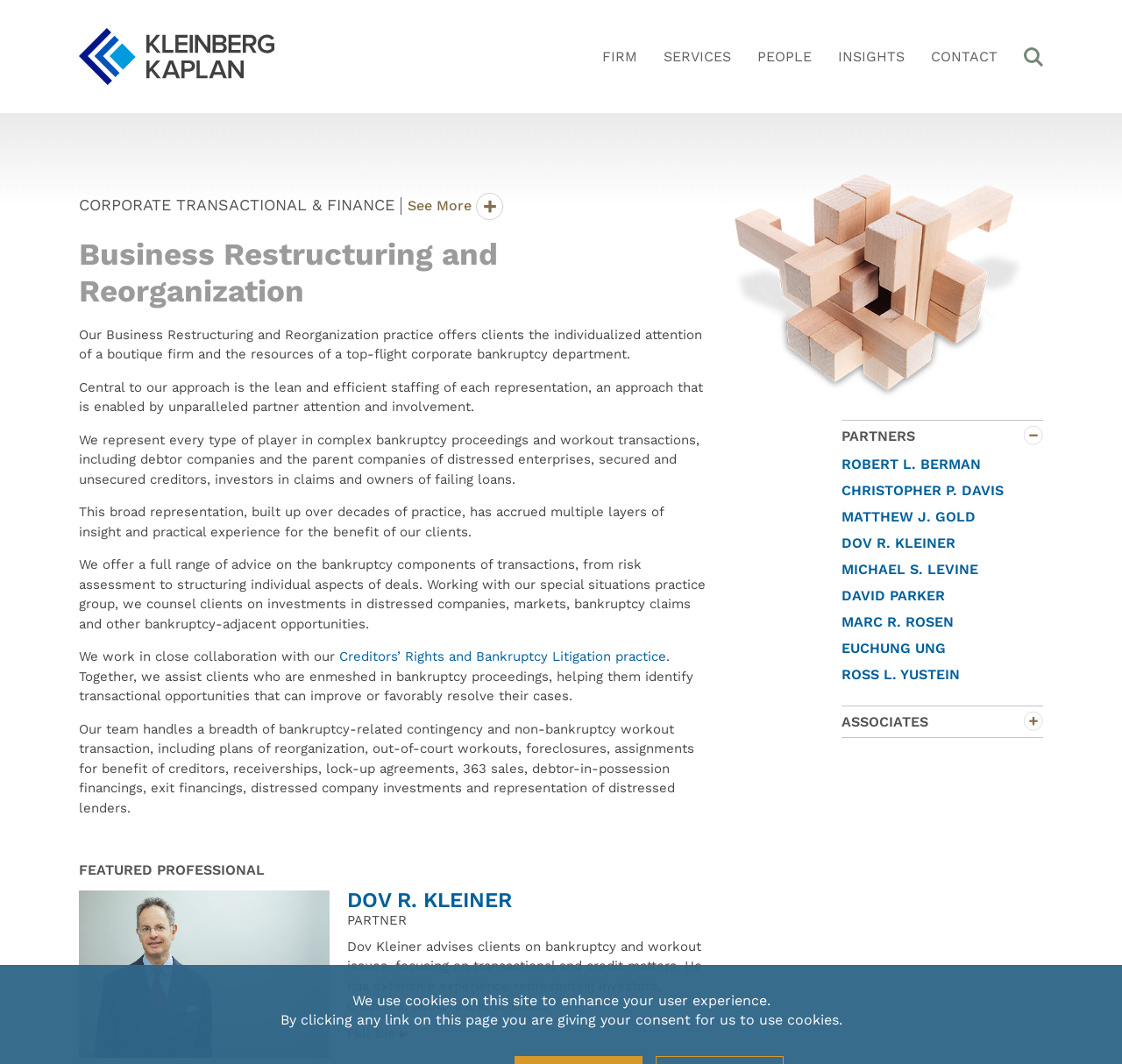Refer to the element description CHRISTOPHER P. DAVIS and identify the corresponding bounding box in the screenshot. Format the coordinates as (top-left x, top-left y, bottom-right x, bottom-right y) with values in the range of 0 to 1.

[0.75, 0.451, 0.895, 0.471]